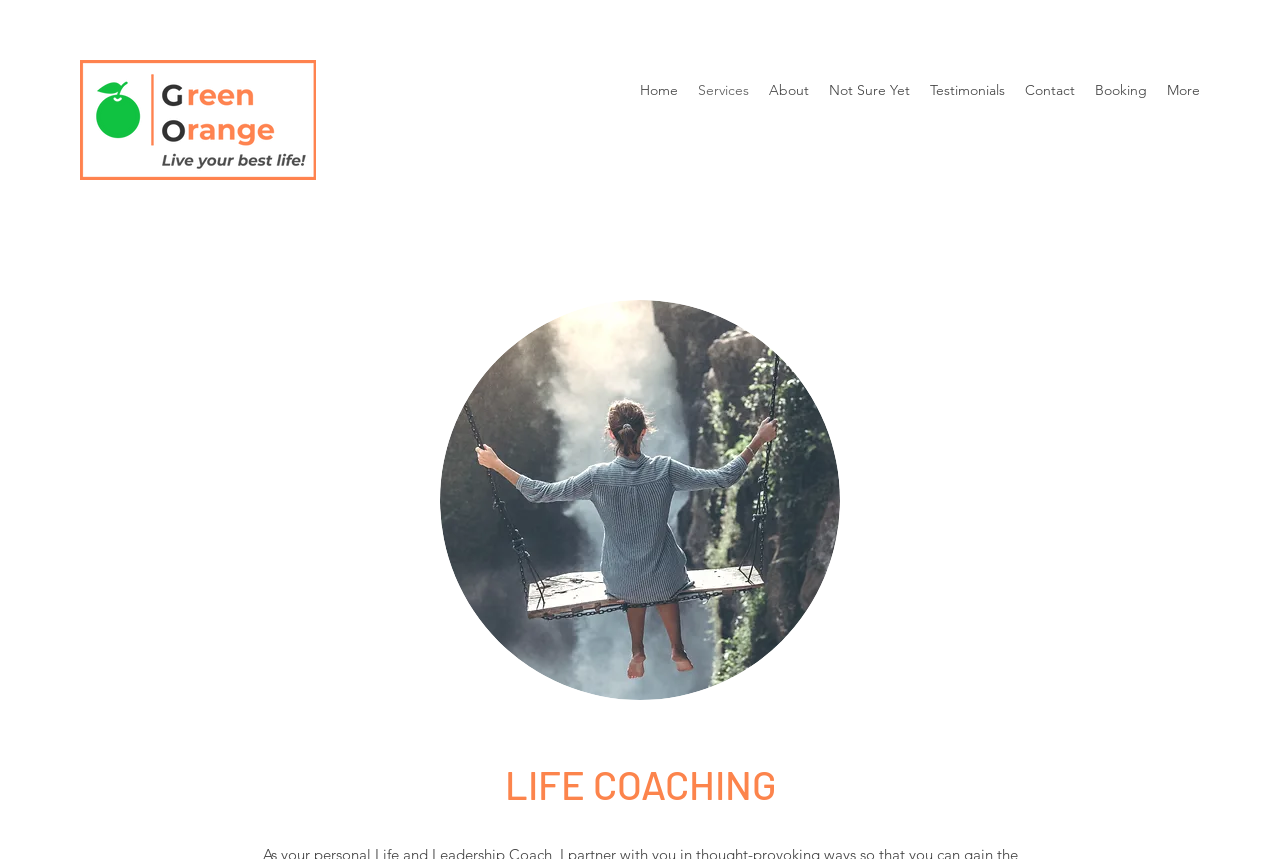How many navigation links are available?
Please respond to the question with as much detail as possible.

By examining the navigation section of the webpage, I count 7 links: 'Home', 'Services', 'About', 'Not Sure Yet', 'Testimonials', 'Contact', and 'Booking'.